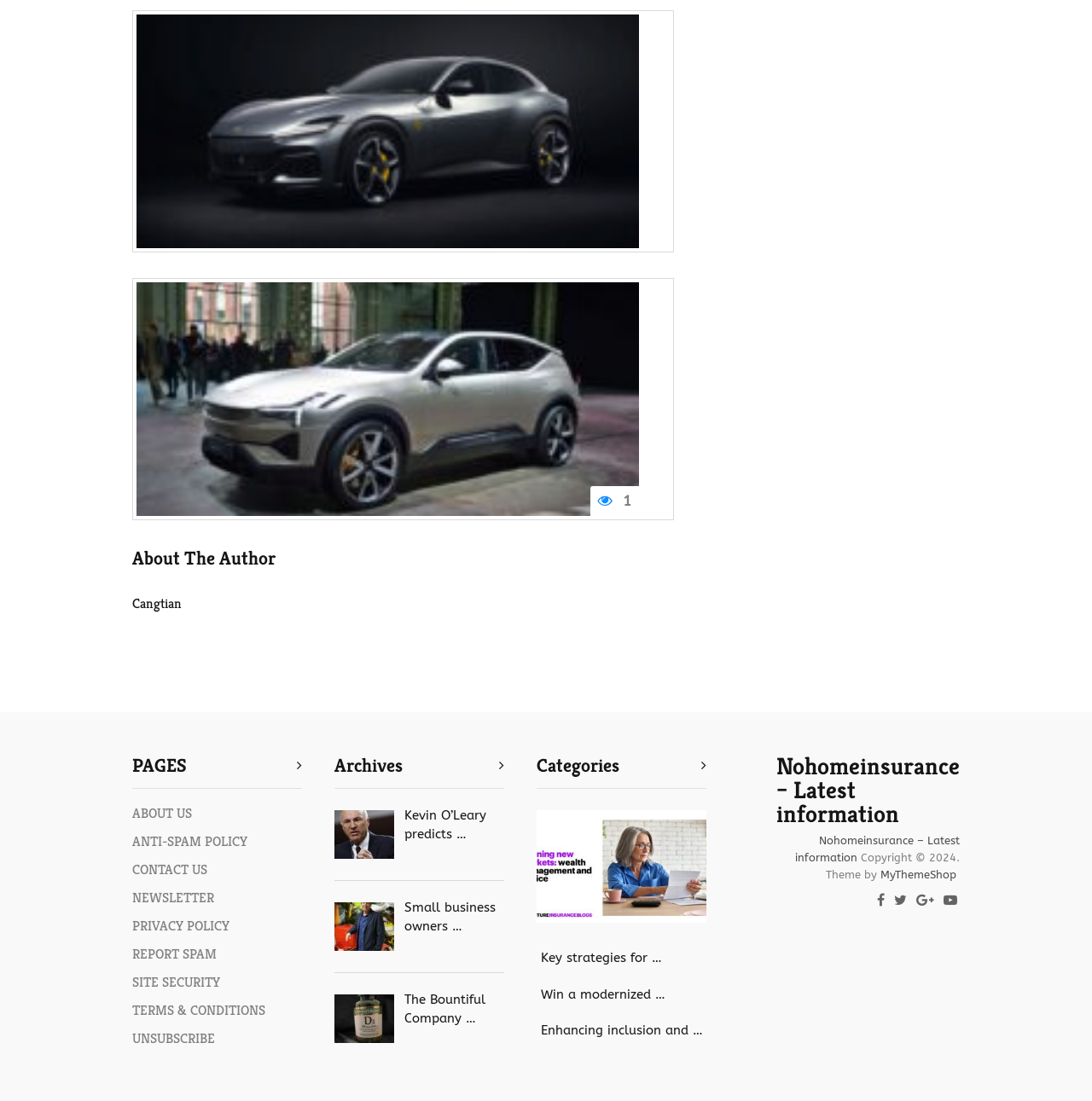Who is the author of the article?
Please use the image to deliver a detailed and complete answer.

The author of the article is mentioned in the section 'About The Author' which is located below the article sections, and the author's name is 'Cangtian'.